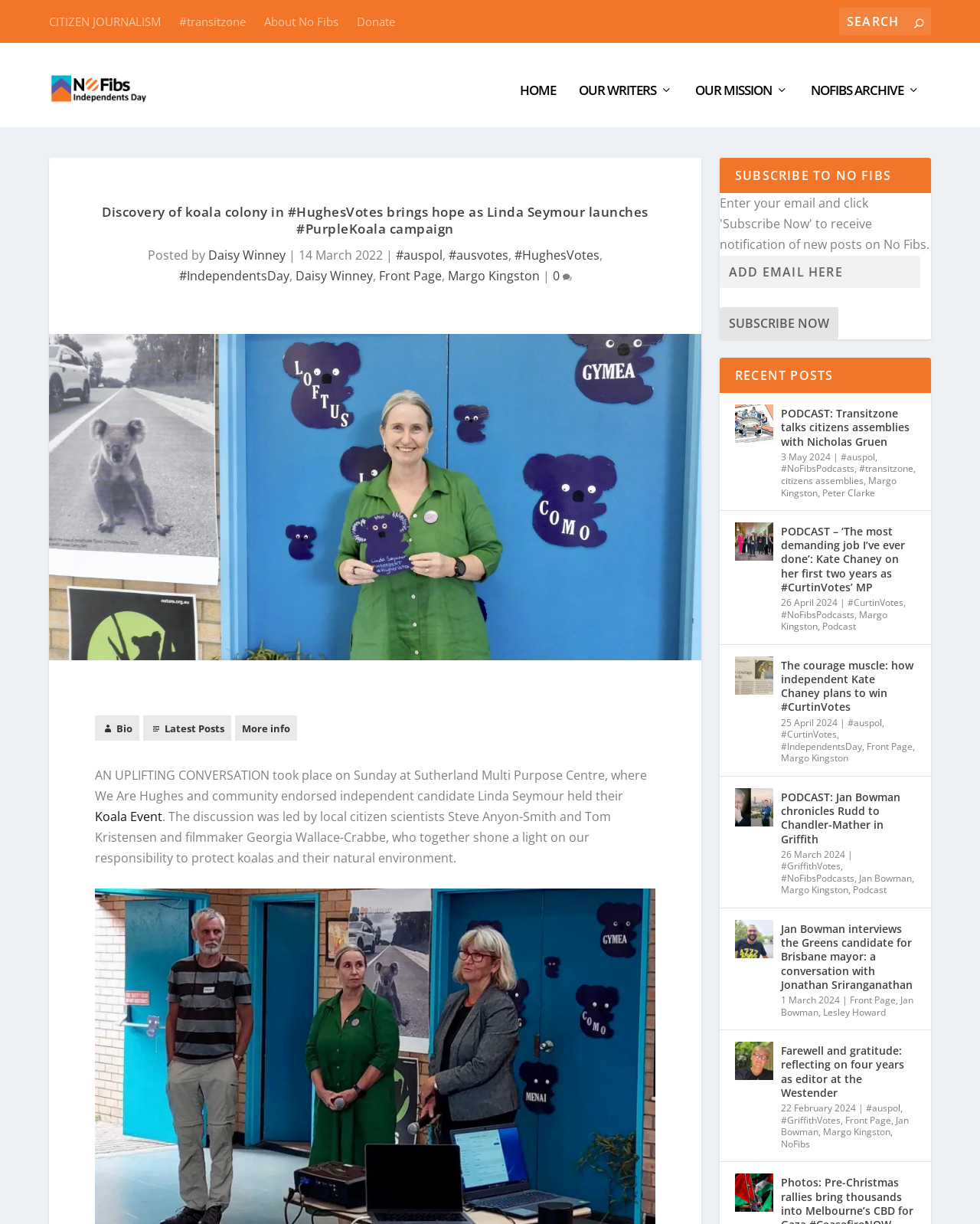Can you identify and provide the main heading of the webpage?

Discovery of koala colony in #HughesVotes brings hope as Linda Seymour launches #PurpleKoala campaign